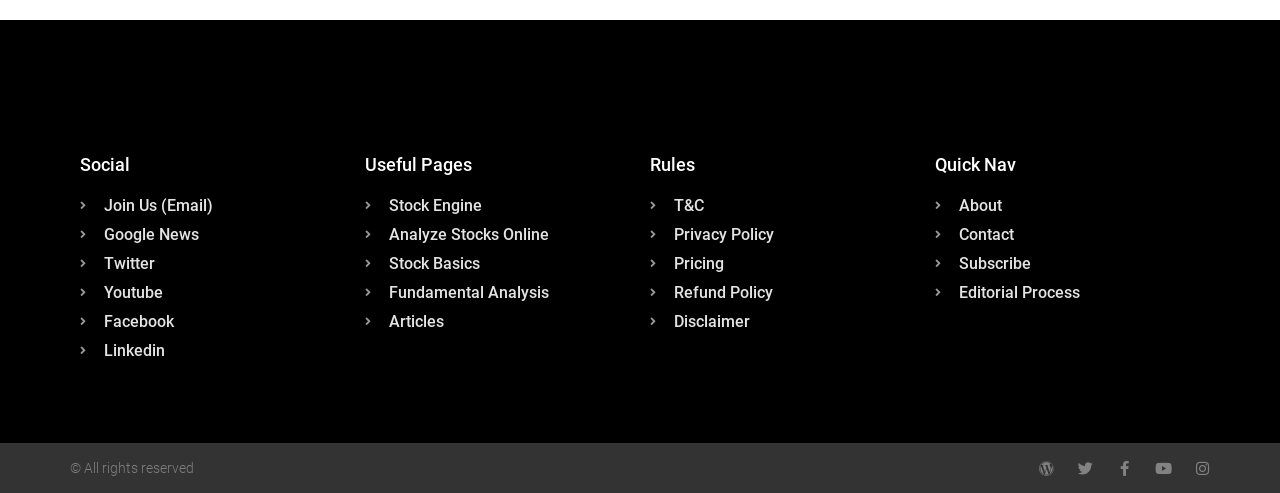Identify the bounding box coordinates of the element to click to follow this instruction: 'Read terms and conditions'. Ensure the coordinates are four float values between 0 and 1, provided as [left, top, right, bottom].

[0.508, 0.394, 0.715, 0.442]